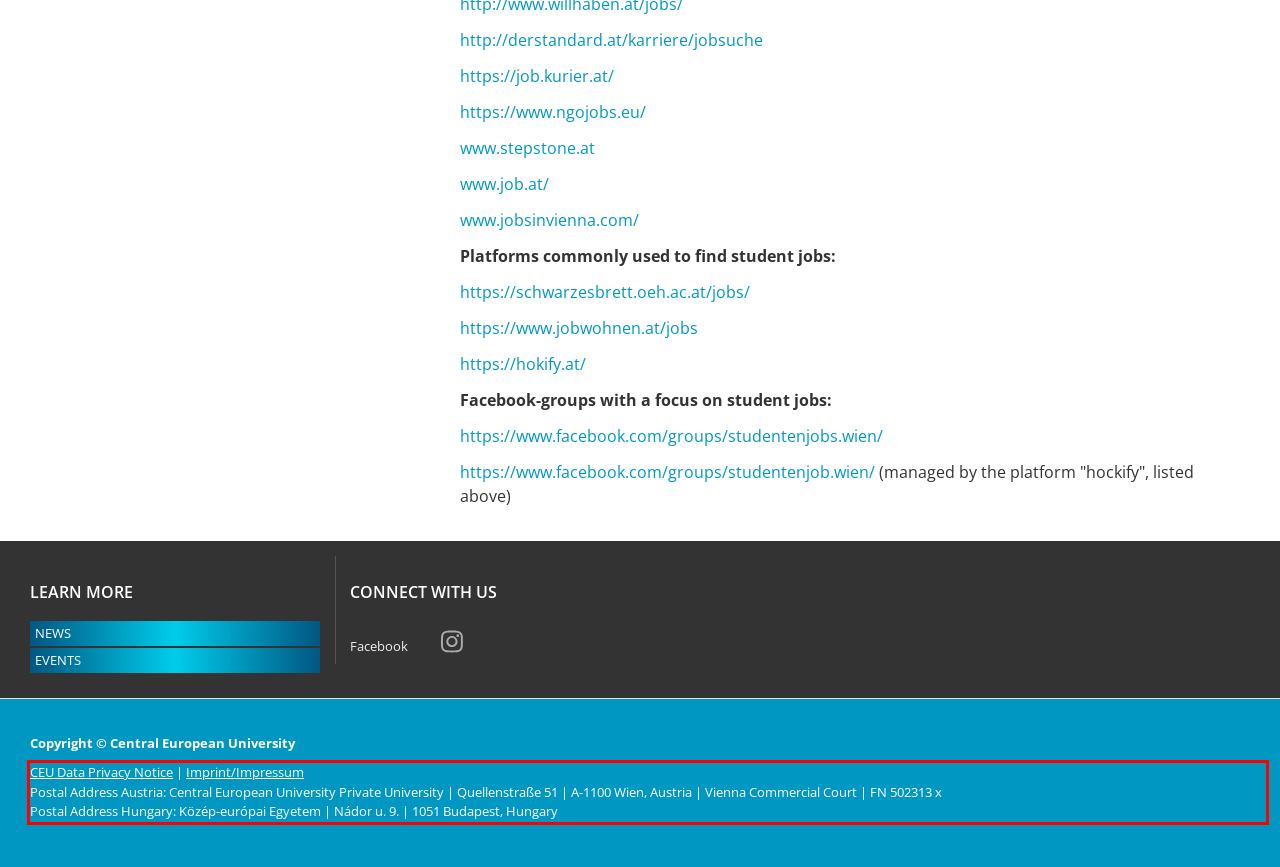You have a screenshot of a webpage with a red bounding box. Use OCR to generate the text contained within this red rectangle.

CEU Data Privacy Notice | Imprint/Impressum Postal Address Austria: Central European University Private University | Quellenstraße 51 | A-1100 Wien, Austria | Vienna Commercial Court | FN 502313 x Postal Address Hungary: Közép-európai Egyetem | Nádor u. 9. | 1051 Budapest, Hungary